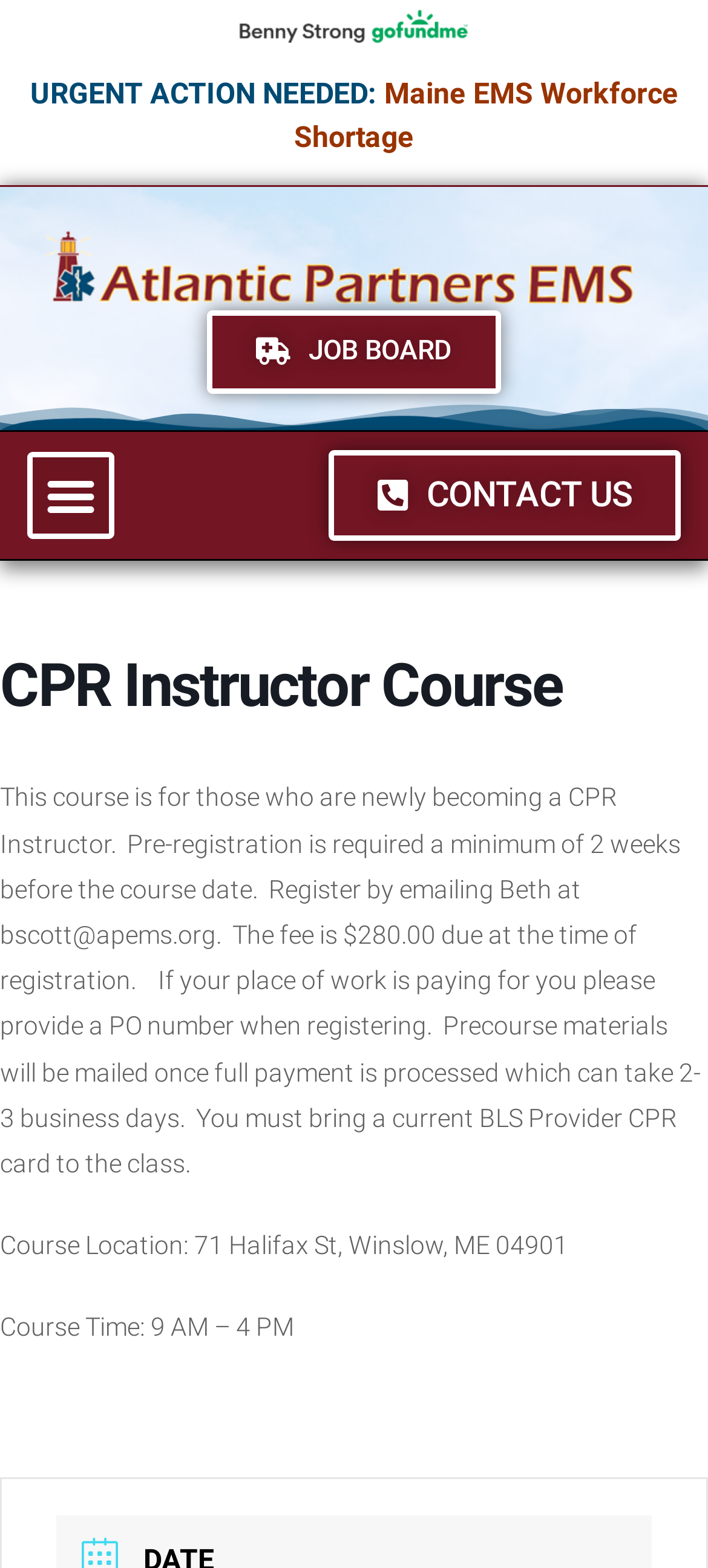Please determine the headline of the webpage and provide its content.

CPR Instructor Course